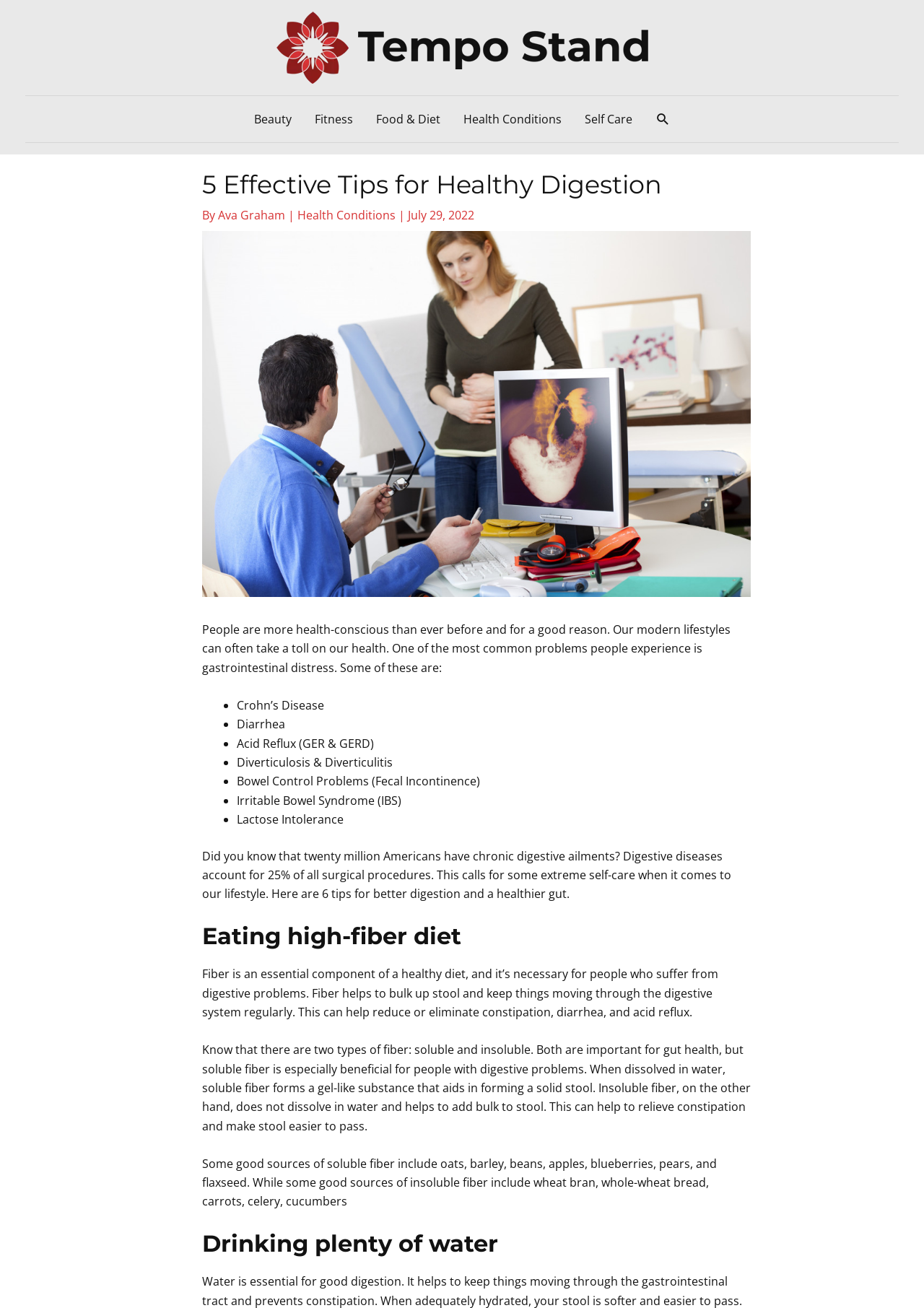Identify the bounding box of the HTML element described here: "Fitness". Provide the coordinates as four float numbers between 0 and 1: [left, top, right, bottom].

[0.328, 0.073, 0.394, 0.109]